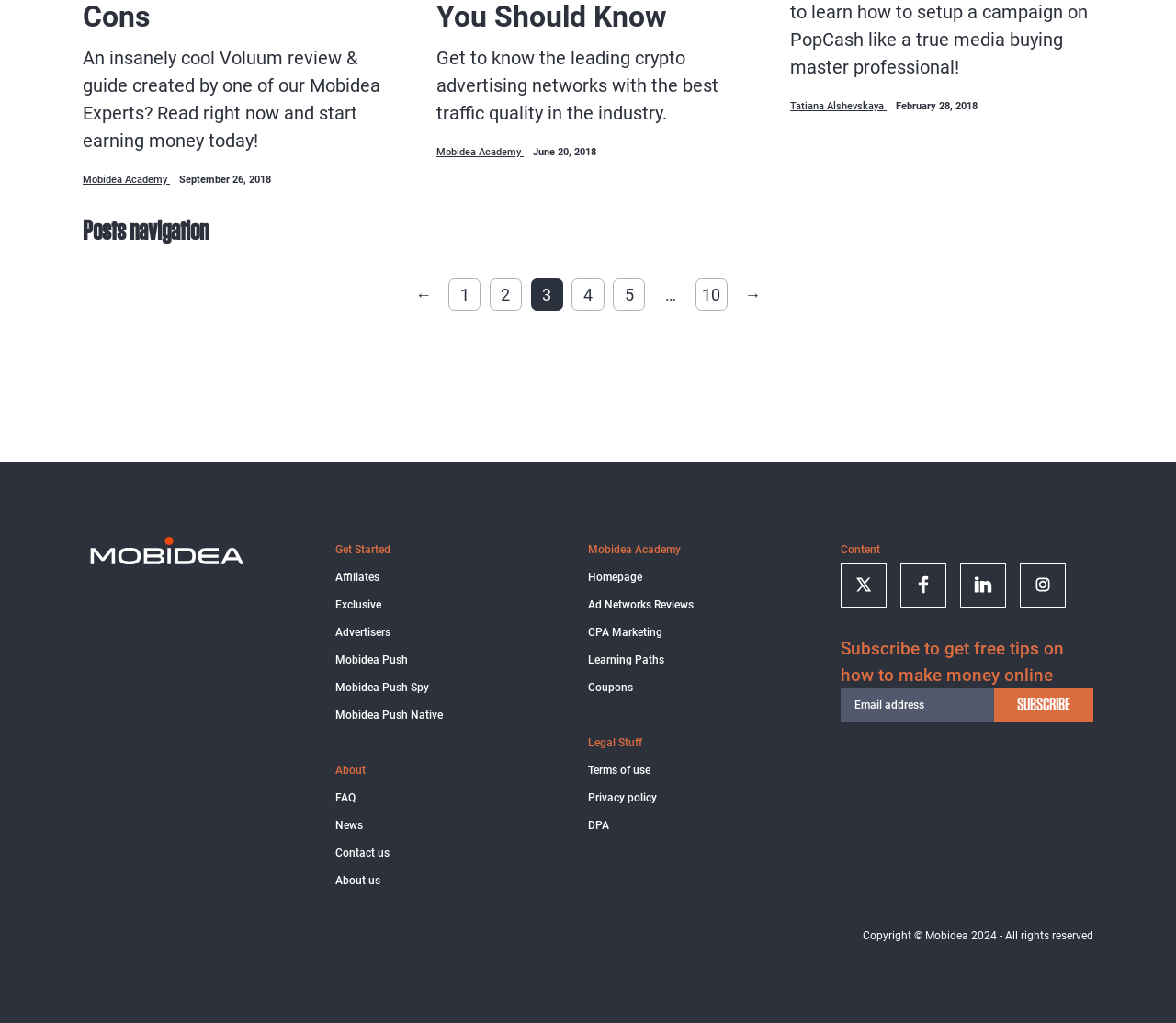Pinpoint the bounding box coordinates of the element you need to click to execute the following instruction: "Click on the 'Mobidea Academy' link". The bounding box should be represented by four float numbers between 0 and 1, in the format [left, top, right, bottom].

[0.07, 0.17, 0.145, 0.182]